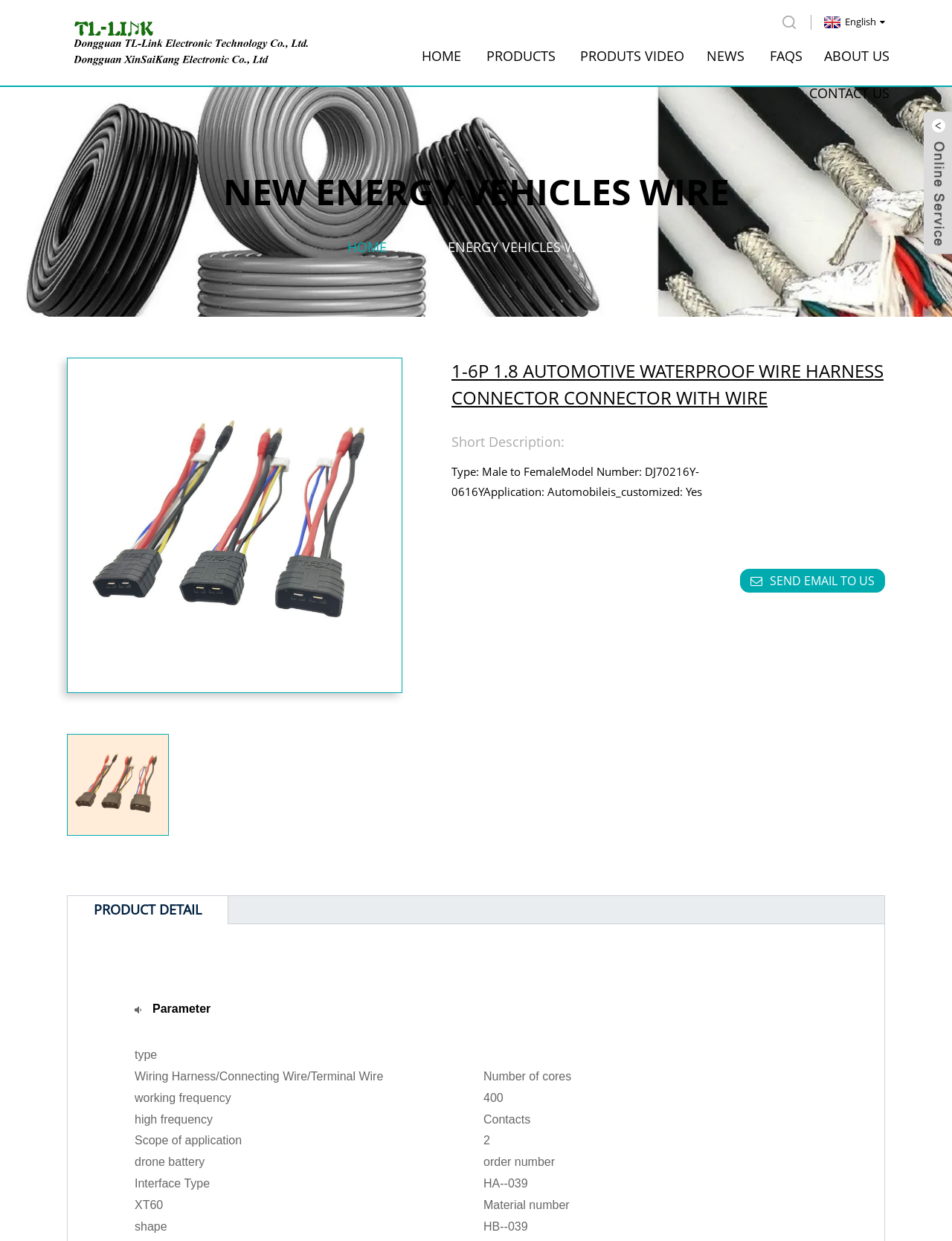Extract the main heading from the webpage content.

NEW ENERGY VEHICLES WIRE